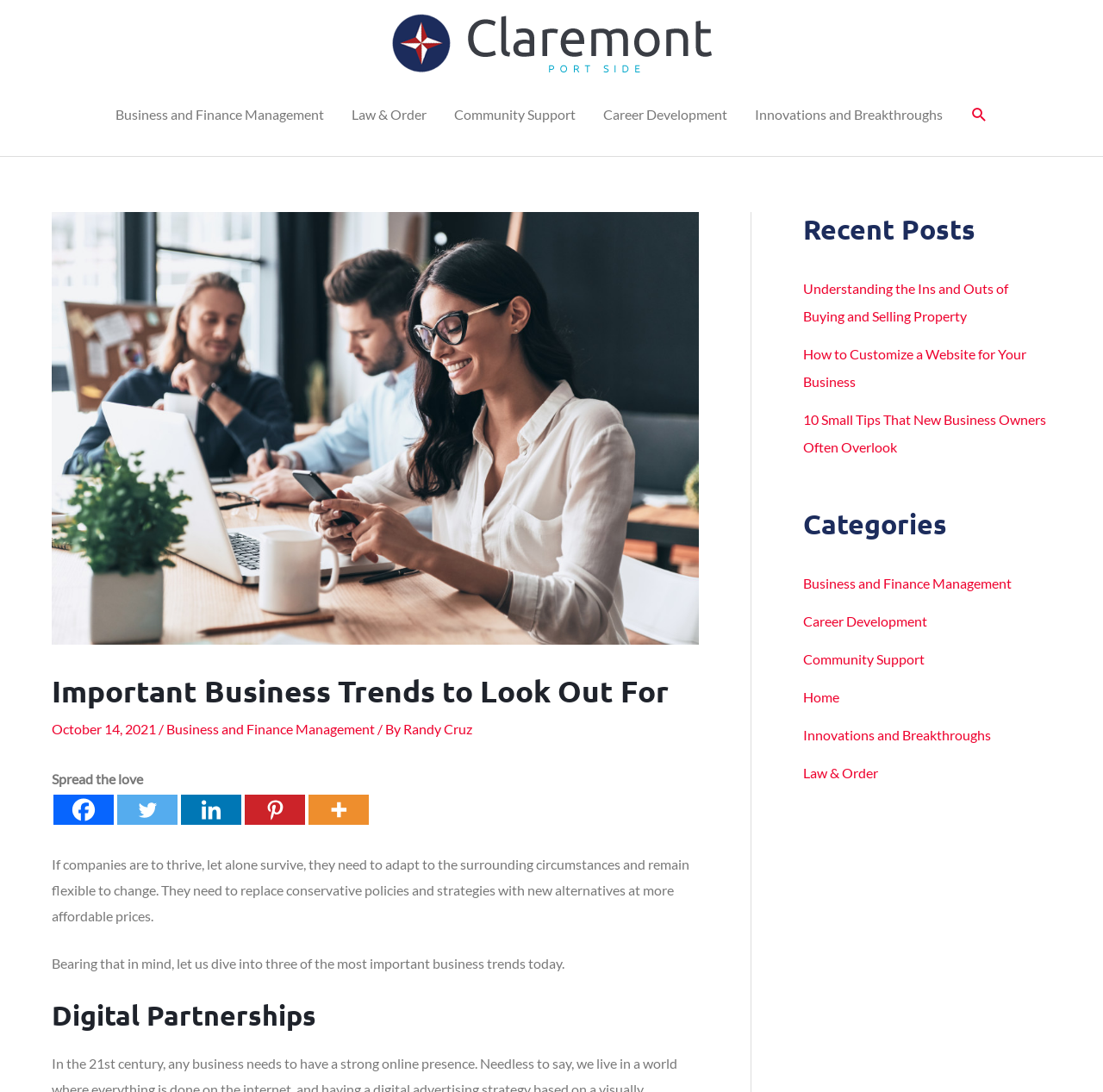Locate the bounding box coordinates of the area to click to fulfill this instruction: "Share the article on Facebook". The bounding box should be presented as four float numbers between 0 and 1, in the order [left, top, right, bottom].

[0.048, 0.727, 0.103, 0.755]